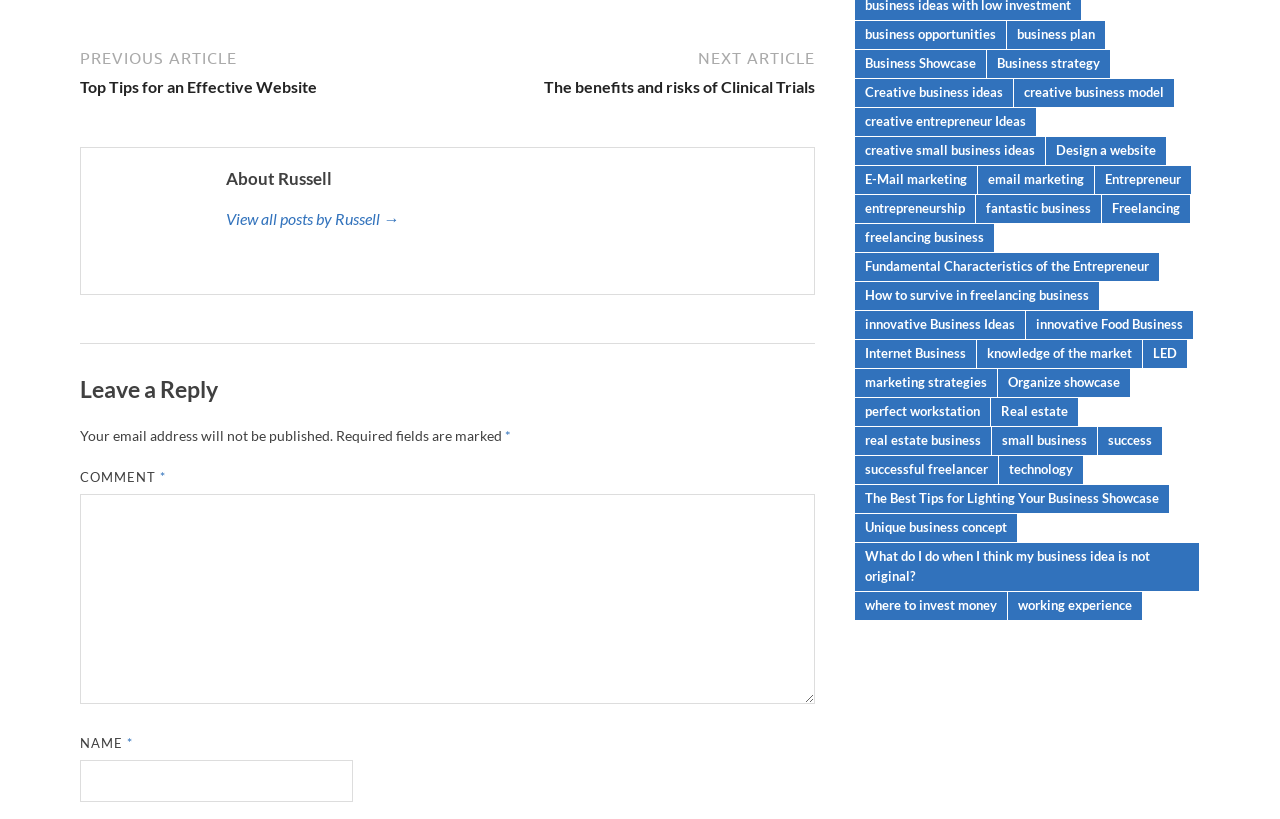How many links are there in the navigation section?
Please use the image to provide a one-word or short phrase answer.

2